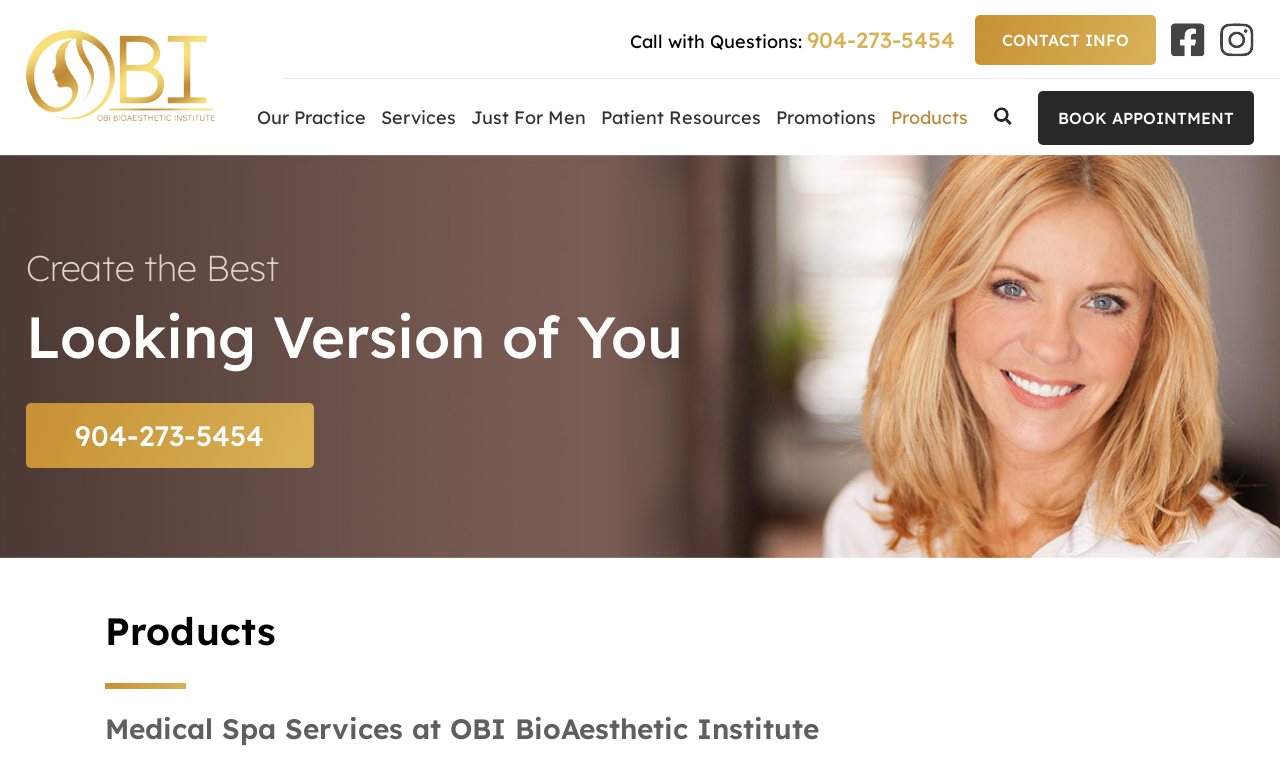Offer an extensive depiction of the webpage and its key elements.

The webpage is about OBI BioAesthetic Institute, a medical spa service provider. At the top left corner, there is a logo image with a link. Next to the logo, there is a phone number "904-273-5454" with a label "Call with Questions:" and a link to contact information. On the top right corner, there are social media links to Facebook and Instagram.

Below the top section, there is a navigation menu with links to "Our Practice", "Services", "Just For Men", "Patient Resources", "Promotions", "Products", and a search icon. The "Products" link is highlighted, indicating that this is the current page.

In the main content area, there are two headings that read "Create the Best" and "Looking Version of You". Below these headings, there is a phone number "904-273-5454" again, which is likely a call-to-action to book an appointment. 

At the bottom of the page, there is a prominent call-to-action button "BOOK APPOINTMENT" and a section with two headings that read "Products" and "Medical Spa Services at OBI BioAesthetic Institute", which is likely a summary of the page's content.